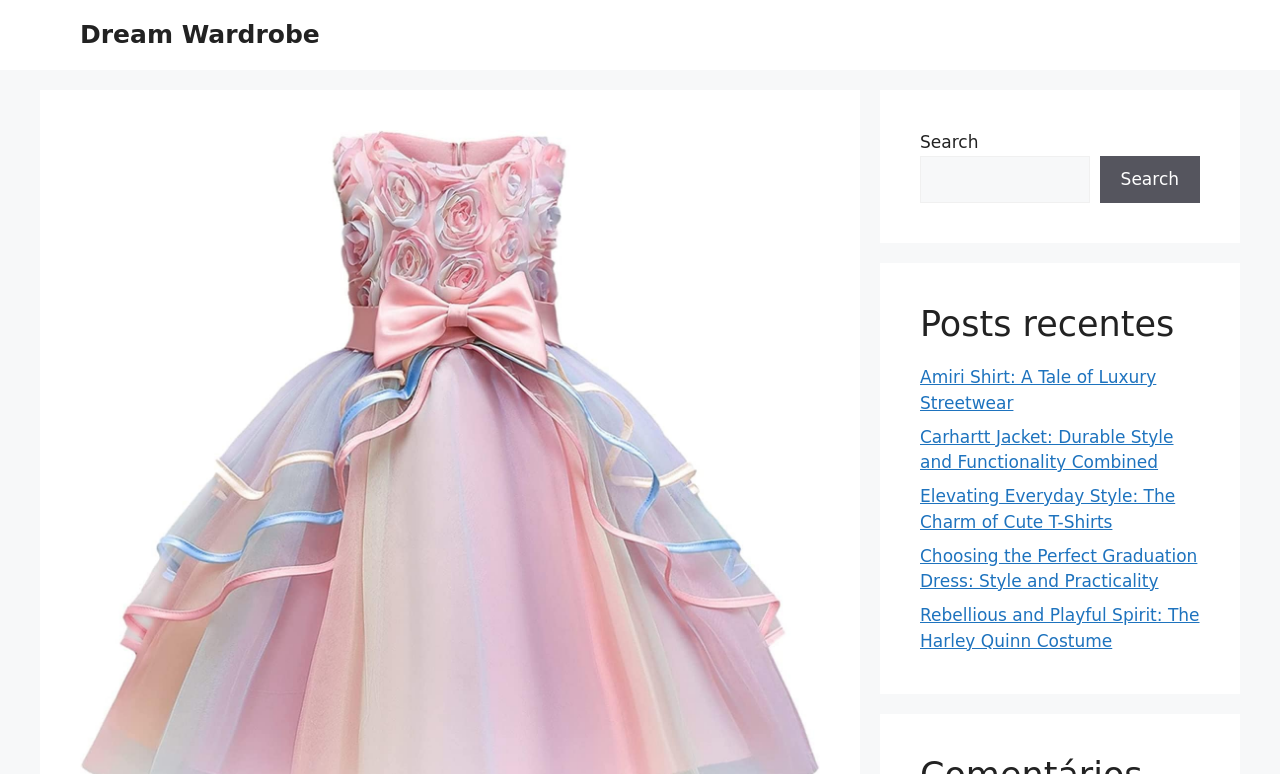Pinpoint the bounding box coordinates of the area that should be clicked to complete the following instruction: "Search for dresses". The coordinates must be given as four float numbers between 0 and 1, i.e., [left, top, right, bottom].

[0.719, 0.201, 0.851, 0.262]